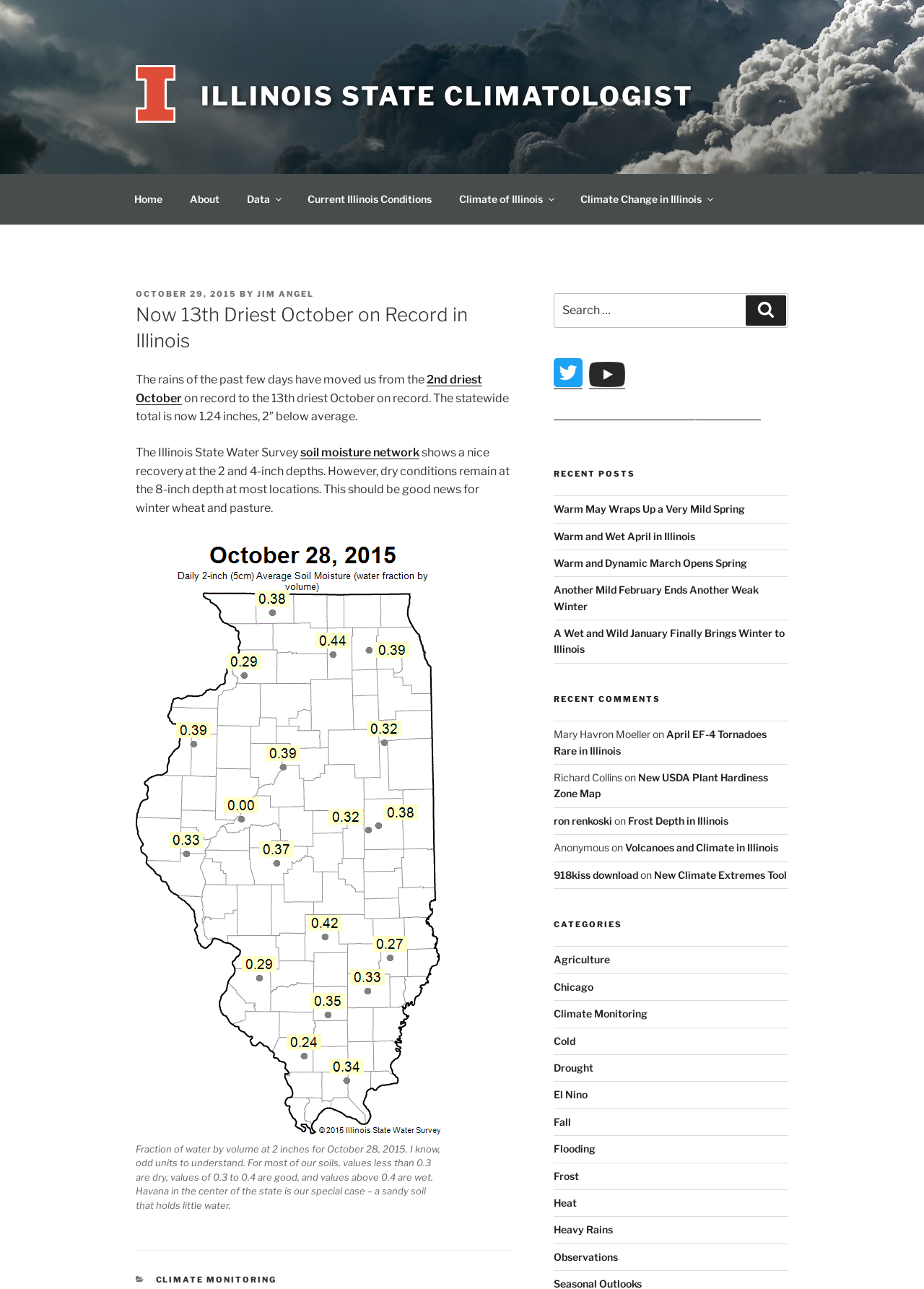Please identify the bounding box coordinates of the element's region that I should click in order to complete the following instruction: "Search for a keyword". The bounding box coordinates consist of four float numbers between 0 and 1, i.e., [left, top, right, bottom].

[0.599, 0.227, 0.853, 0.254]